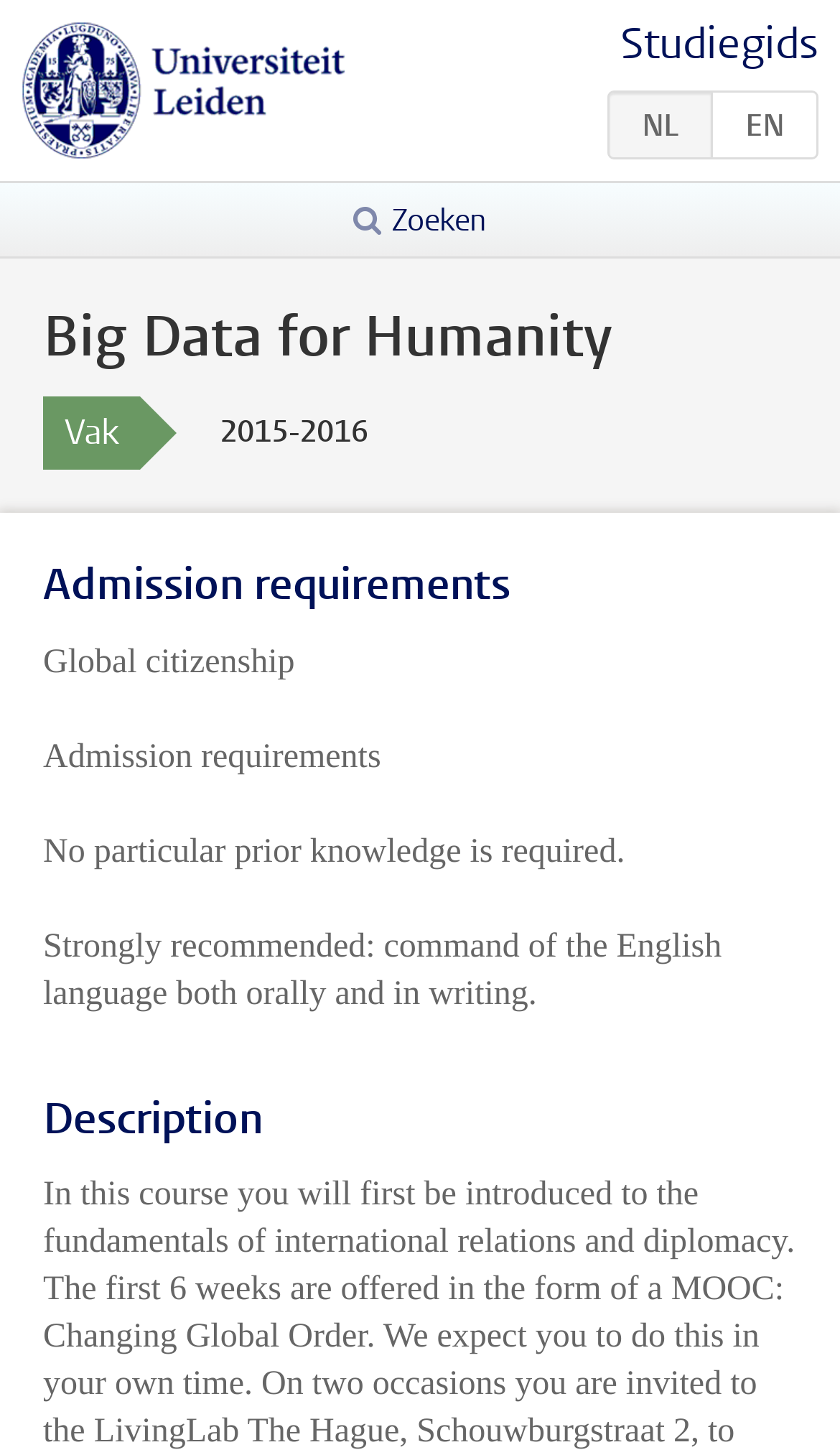Using the elements shown in the image, answer the question comprehensively: What is the name of the university?

I found this information by looking at the top-left corner of the webpage, where the university's logo and name are displayed.